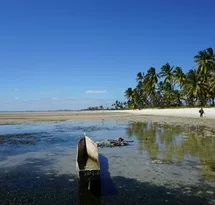What is reflected in the shallow waters?
Please respond to the question with as much detail as possible.

According to the caption, a small boat rests in shallow waters, and it is reflecting the clear blue sky, which is an emblem of local life amidst ongoing industrial changes.